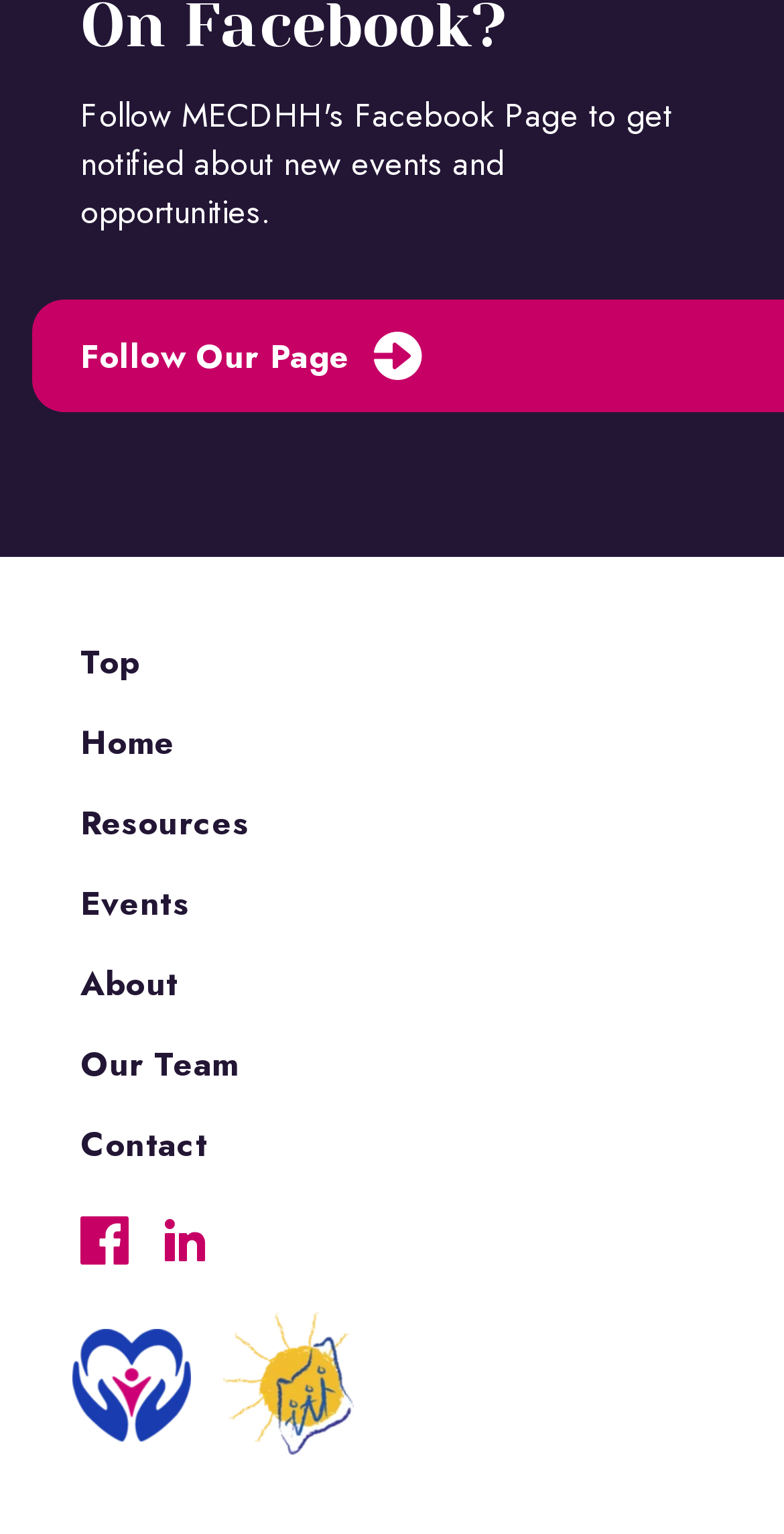Extract the bounding box for the UI element that matches this description: "title="Visit MECDHH website"".

[0.285, 0.866, 0.451, 0.968]